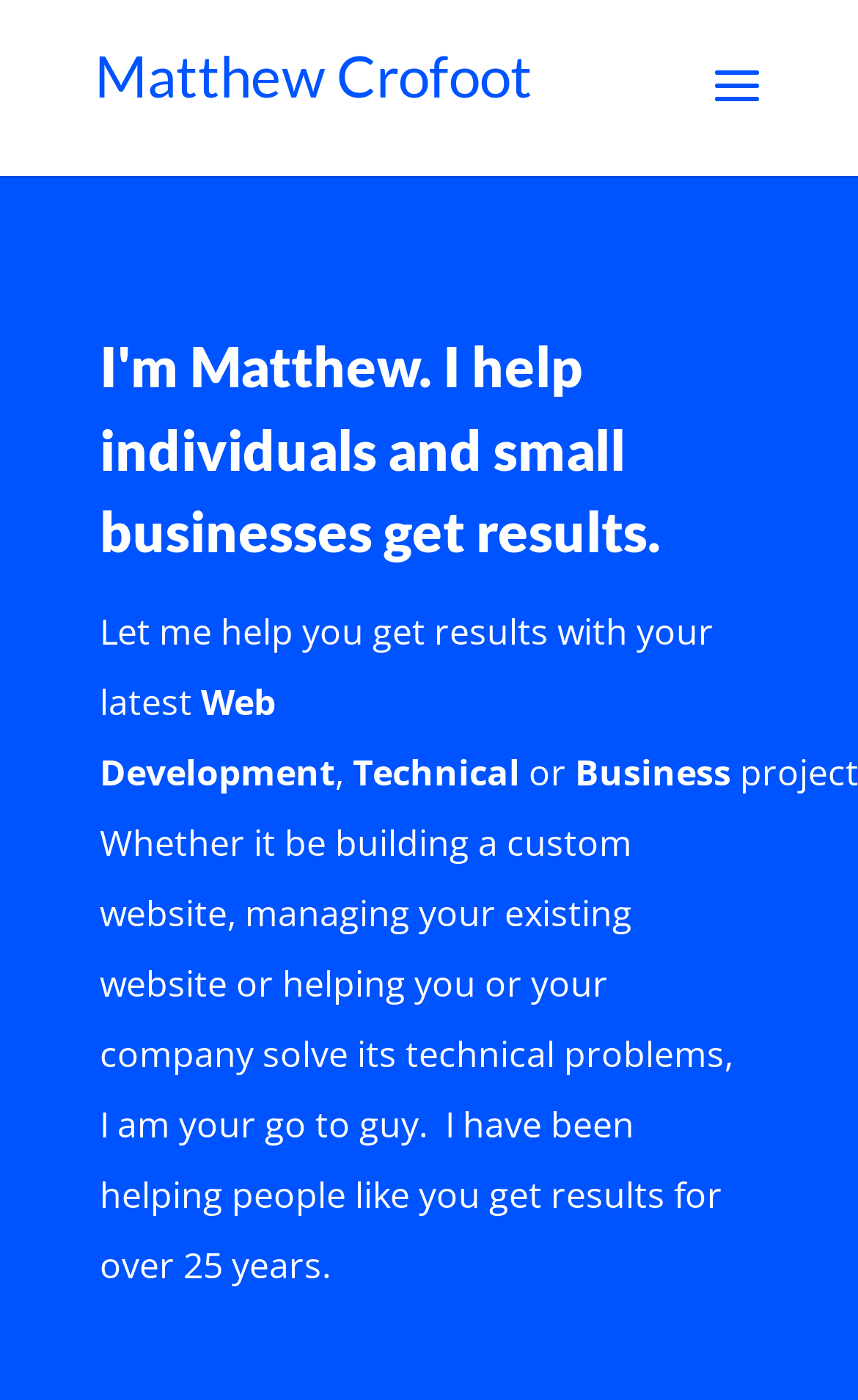What services does the consultant offer?
Please provide a full and detailed response to the question.

The services offered by the consultant can be found in the text on the page, which mentions 'Web Development', 'Technical', and 'Business' support. These services are likely related to the consultant's expertise and what they can help clients with.